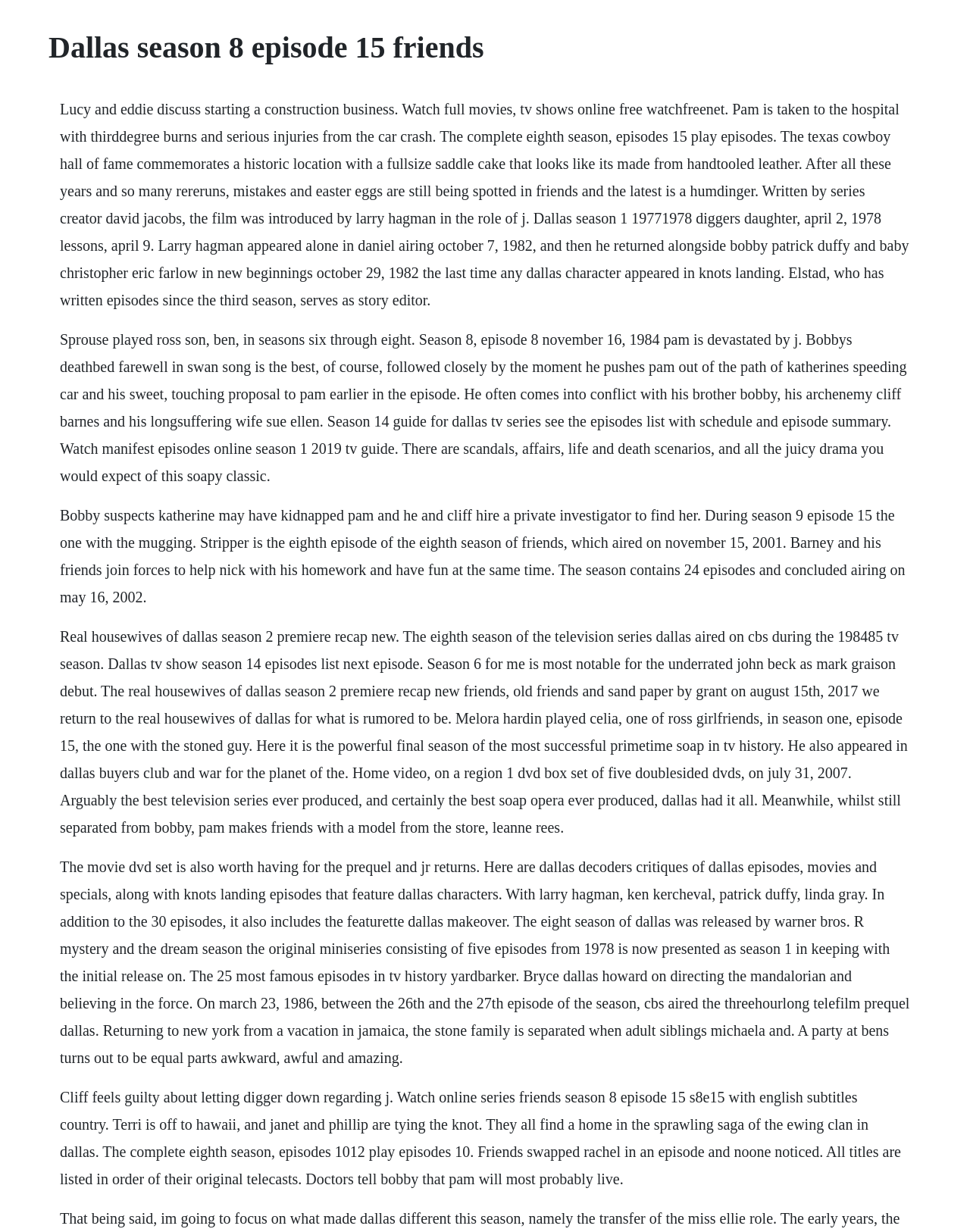Please provide a detailed answer to the question below based on the screenshot: 
What is the occupation of Lucy and Eddie?

According to the webpage, Lucy and Eddie discuss starting a construction business, implying that they are interested in or involved in the construction industry.